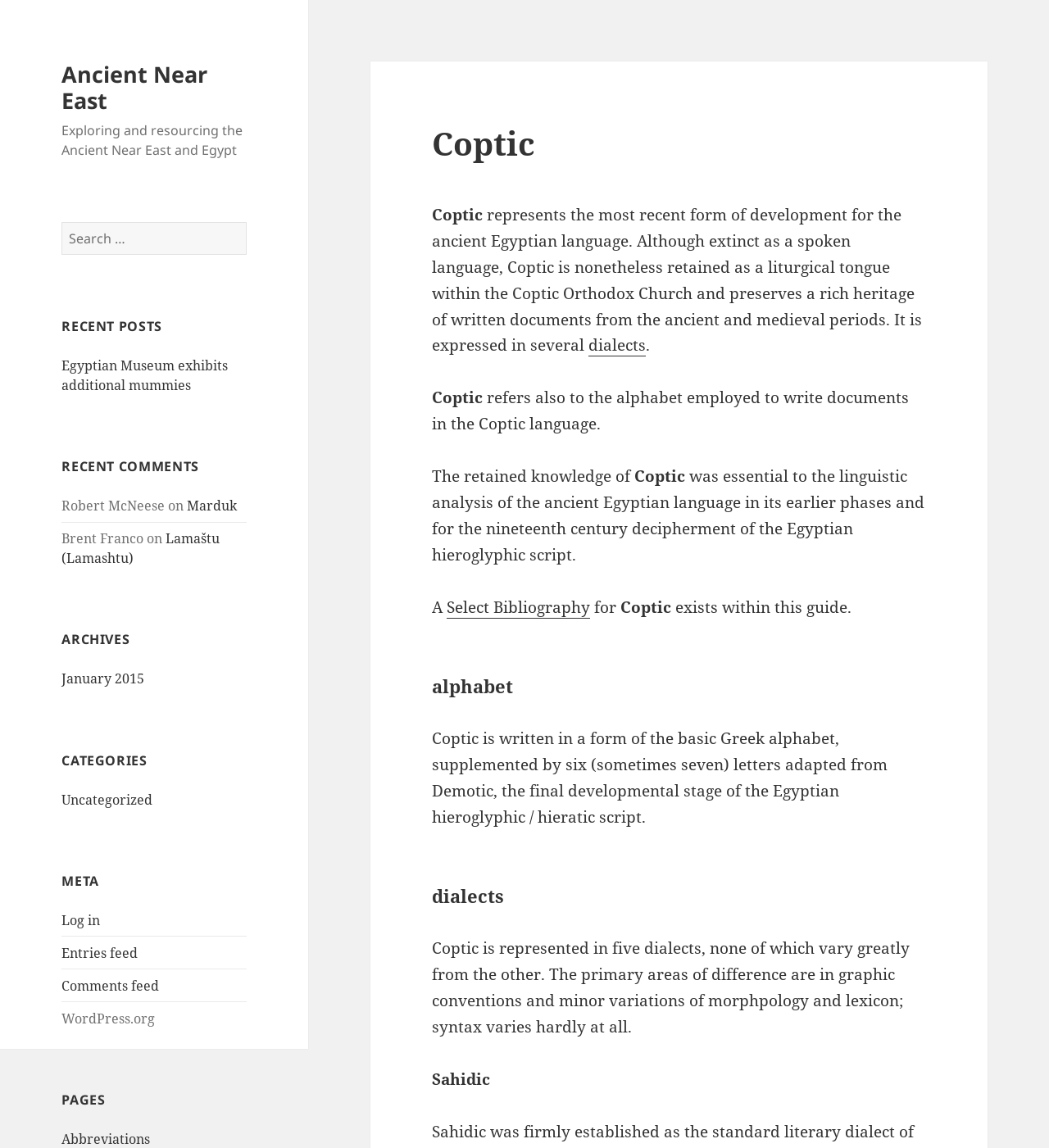Please give a concise answer to this question using a single word or phrase: 
What is the name of the language discussed on this webpage?

Coptic